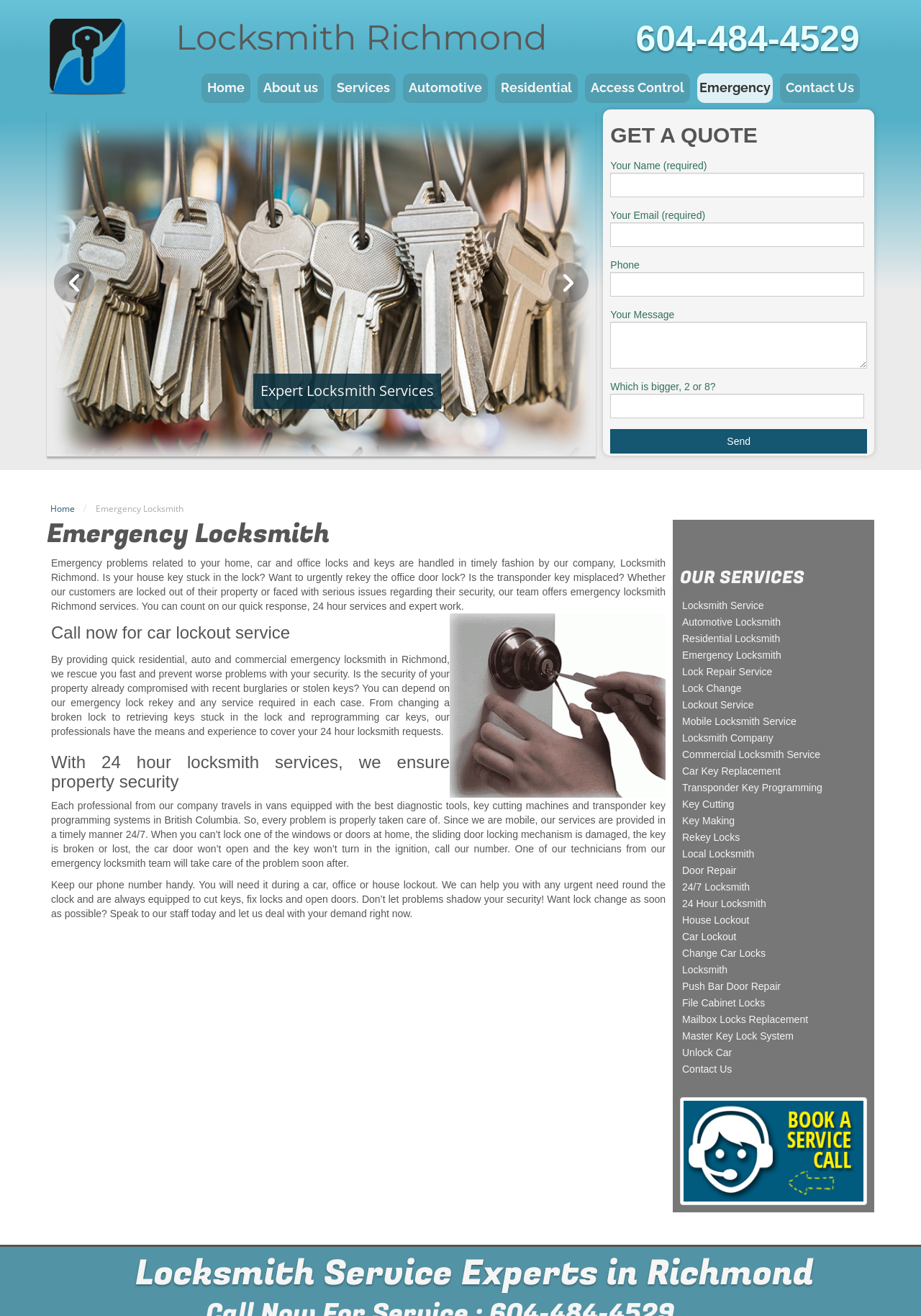Highlight the bounding box coordinates of the region I should click on to meet the following instruction: "Click on the 'Send' button".

[0.663, 0.326, 0.941, 0.345]